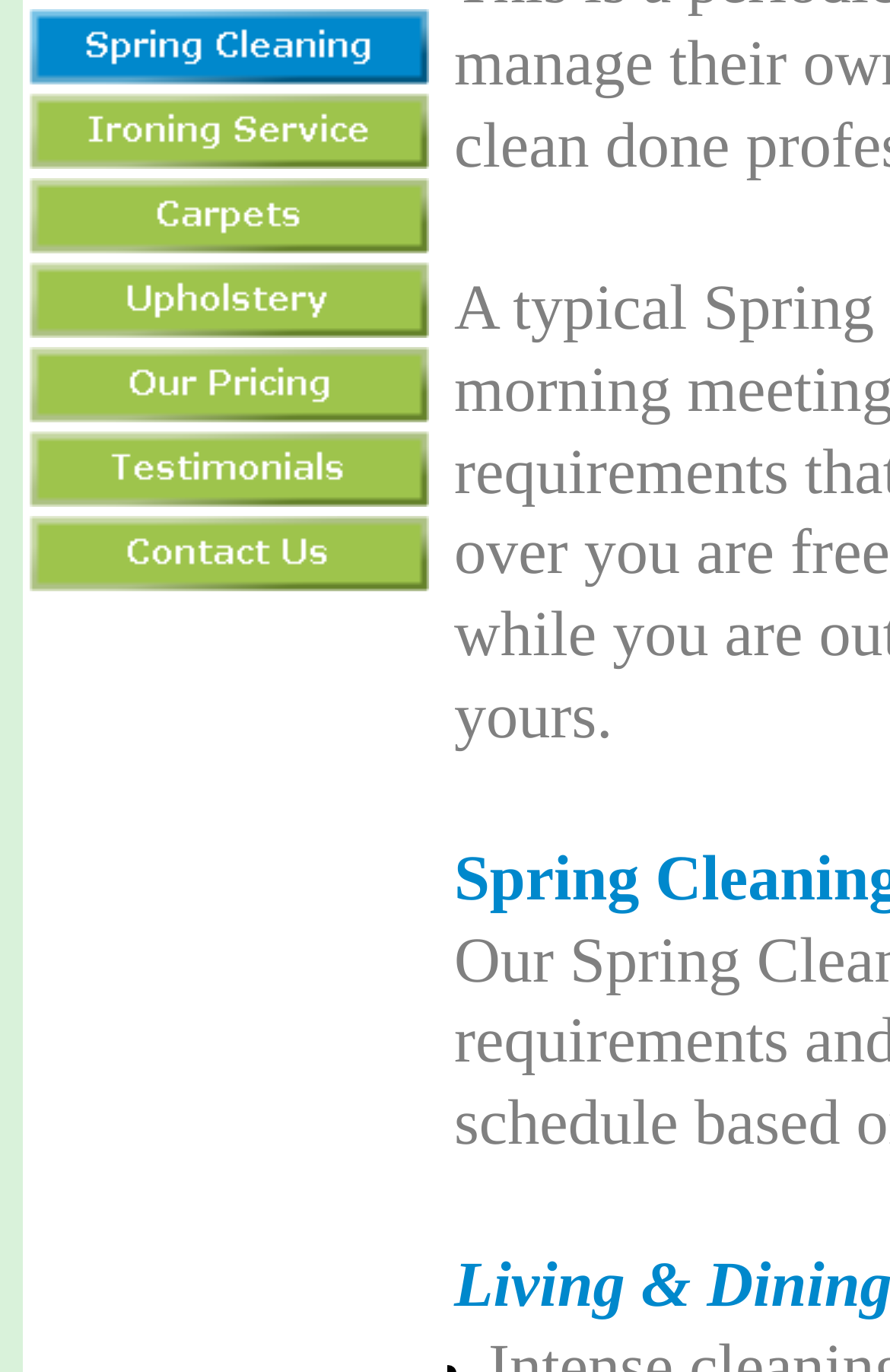Locate the bounding box of the UI element described by: "Upholstery" in the given webpage screenshot.

[0.033, 0.191, 0.482, 0.246]